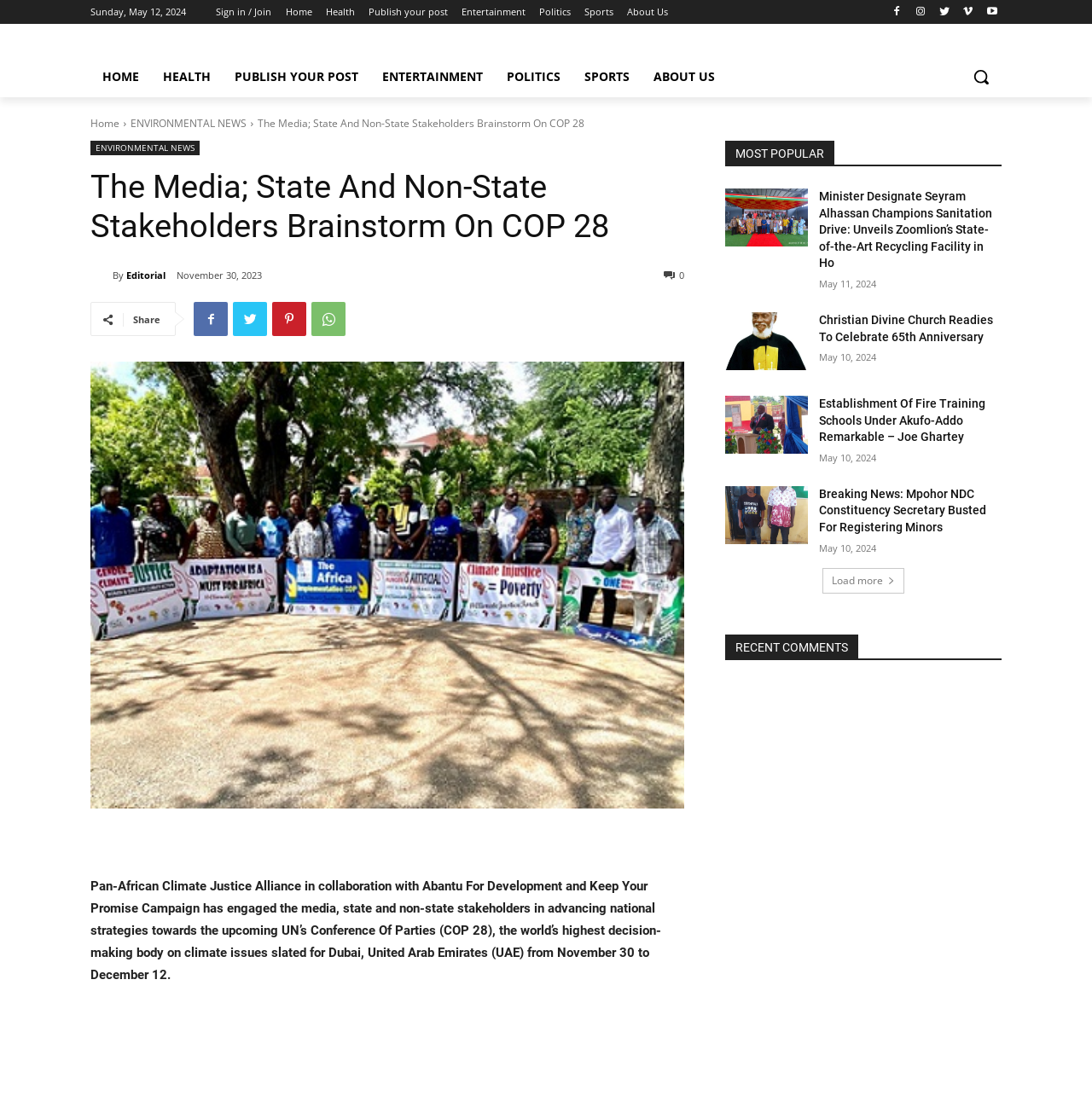How many articles are listed under 'MOST POPULAR'?
Give a thorough and detailed response to the question.

I found the number of articles listed under 'MOST POPULAR' by counting the number of link elements with headings below the 'MOST POPULAR' heading.